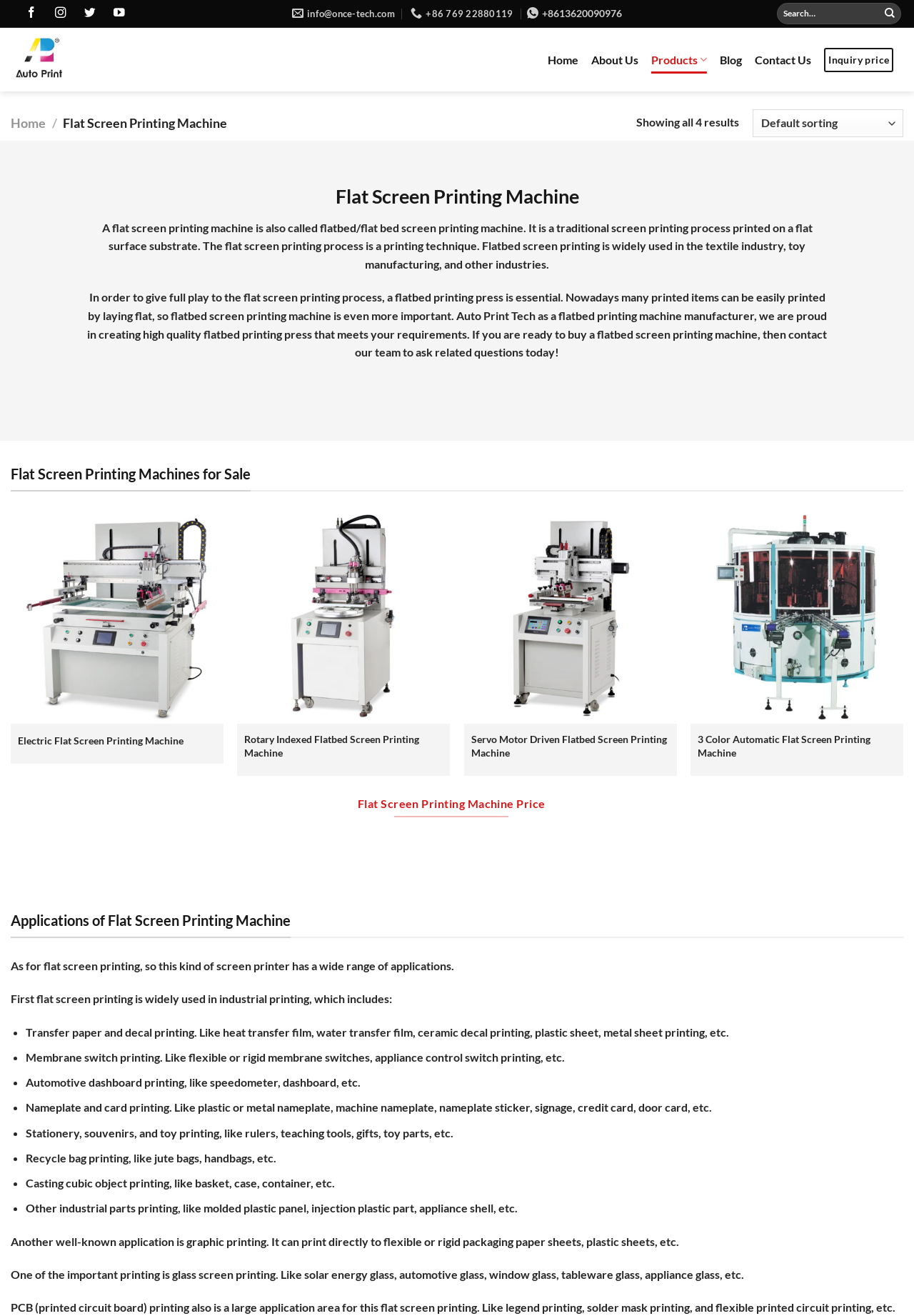Show the bounding box coordinates for the HTML element described as: "+86 769 22880119".

[0.449, 0.002, 0.561, 0.019]